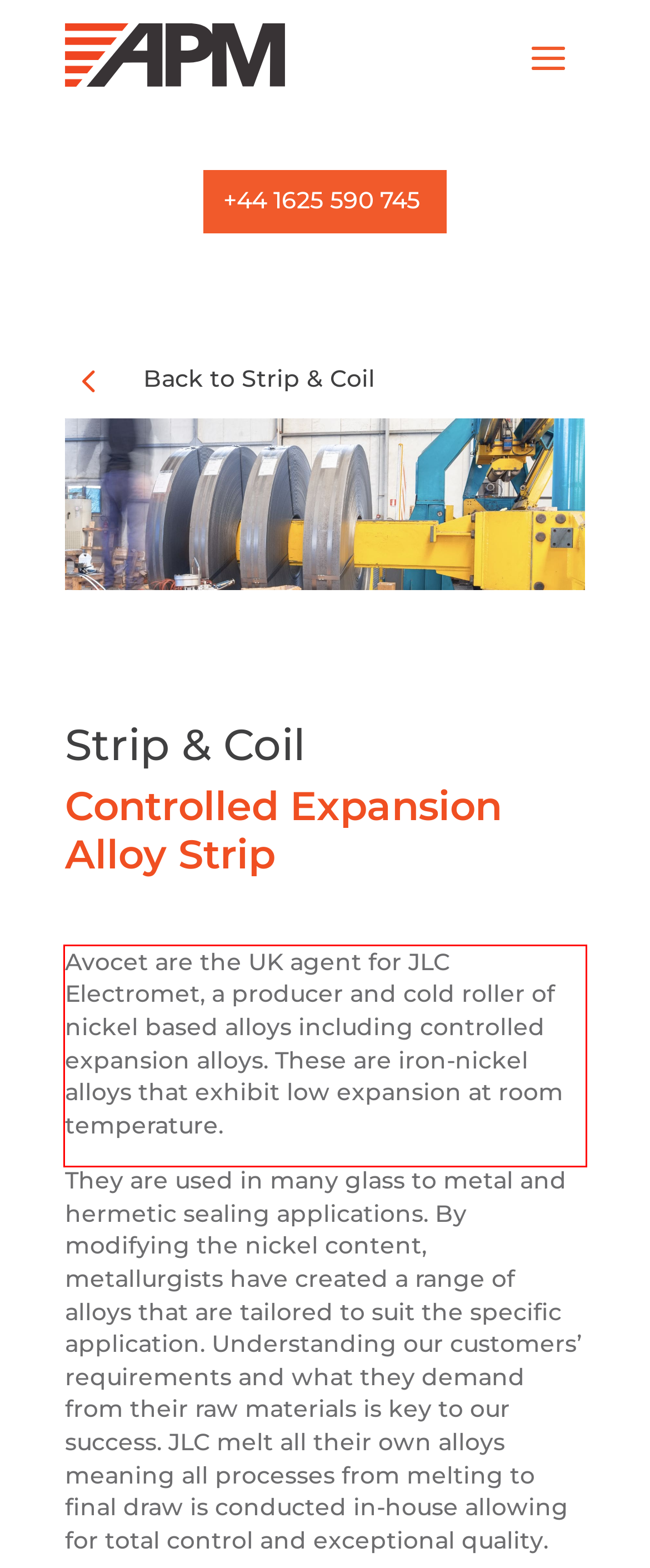Using the provided screenshot, read and generate the text content within the red-bordered area.

Avocet are the UK agent for JLC Electromet, a producer and cold roller of nickel based alloys including controlled expansion alloys. These are iron-nickel alloys that exhibit low expansion at room temperature.